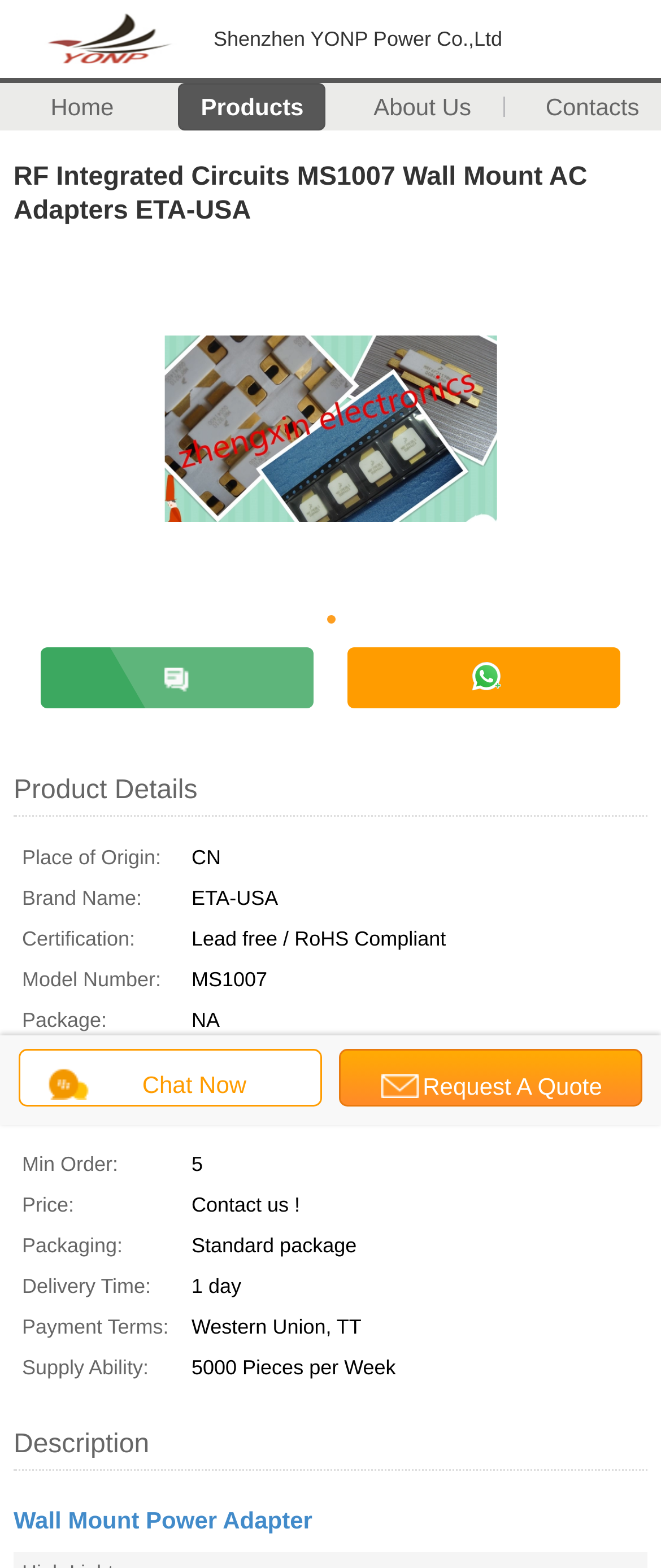Answer with a single word or phrase: 
What is the minimum order quantity?

5